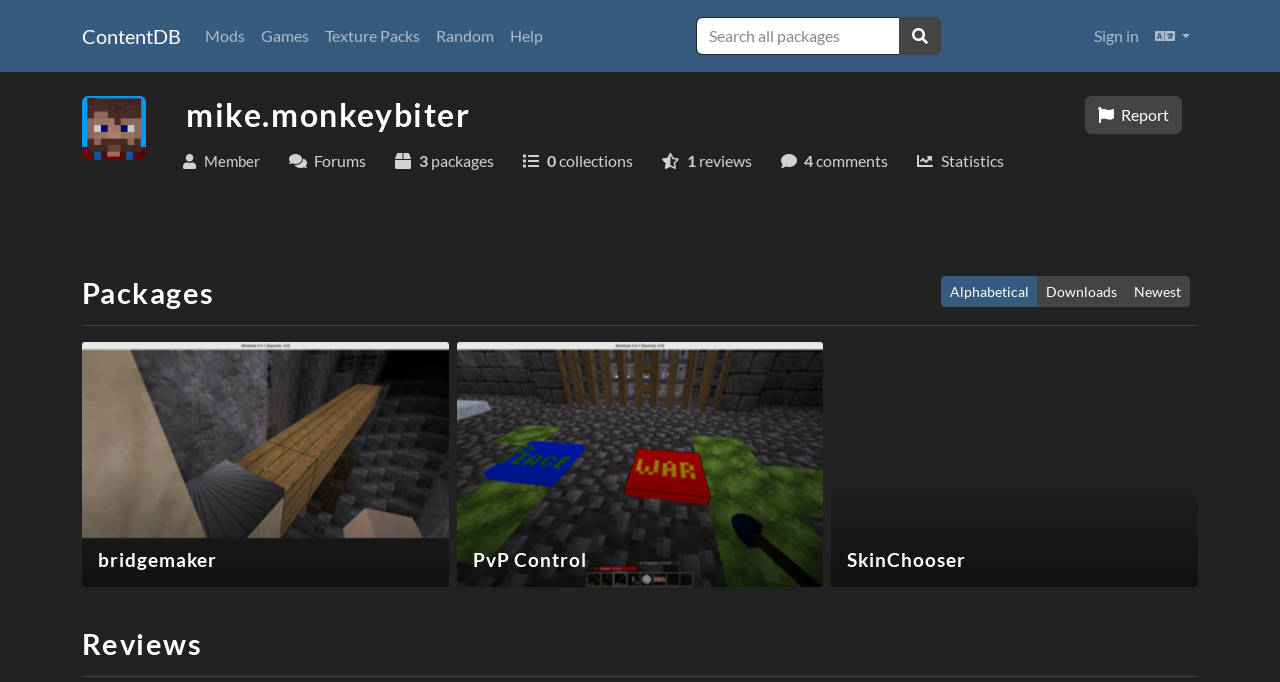Provide a short answer to the following question with just one word or phrase: How many packages does the user have?

3